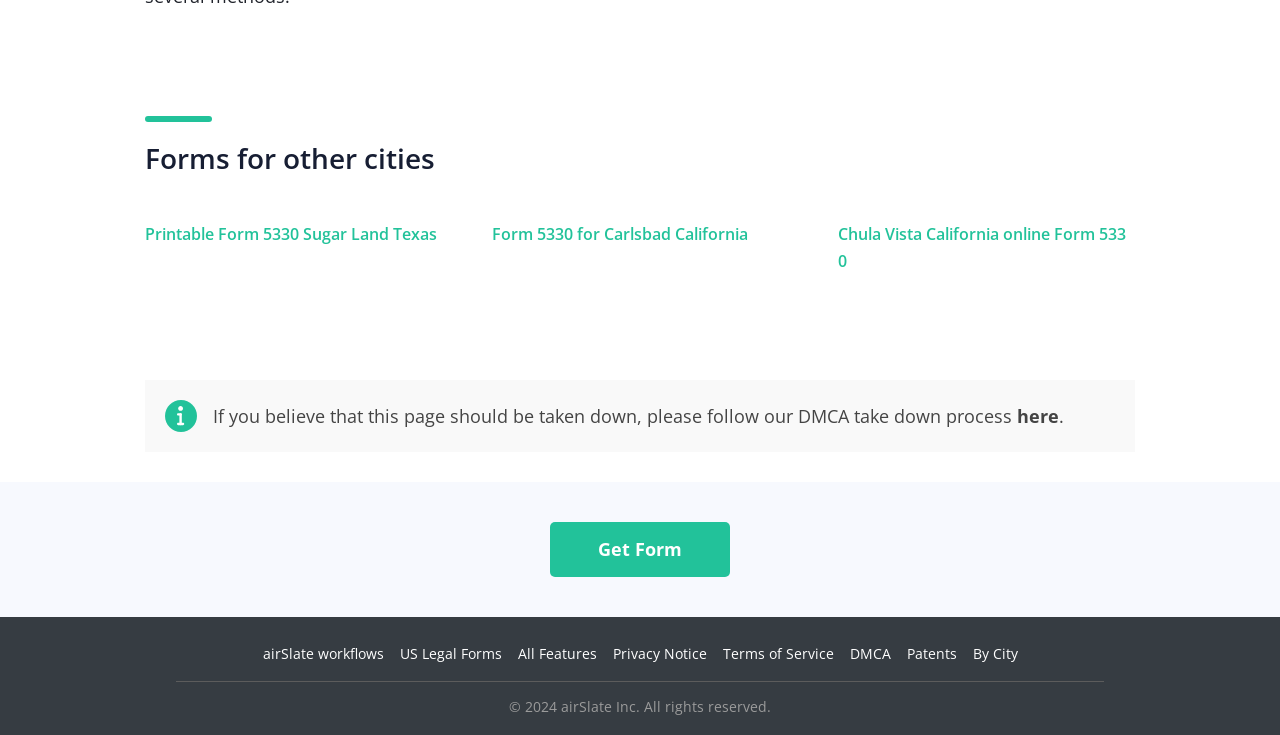Locate the bounding box coordinates of the item that should be clicked to fulfill the instruction: "Click the link to view airSlate workflows".

[0.205, 0.876, 0.3, 0.902]